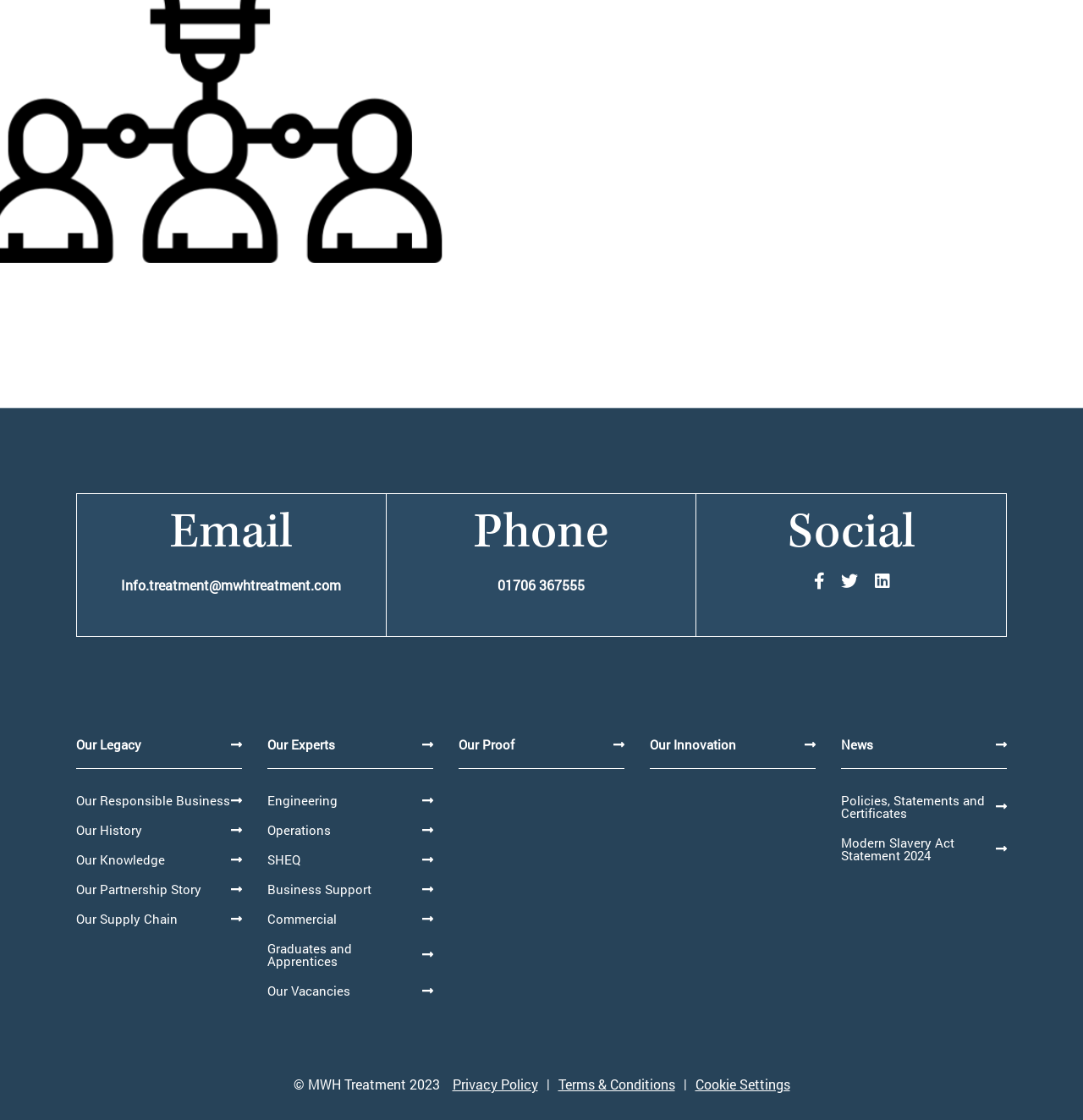Consider the image and give a detailed and elaborate answer to the question: 
What year is the copyright statement for?

I found the copyright statement by looking at the static text element '© MWH Treatment 2023', which indicates that the copyright is for the year 2023.